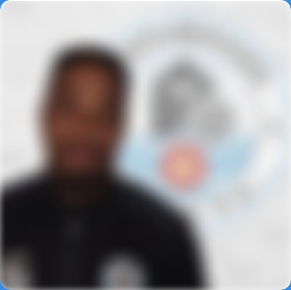What does the club's recent introduction of a Mental Health Support Team highlight?
Use the information from the image to give a detailed answer to the question.

The caption states that the club's recent introduction of a Mental Health Support Team showcases a holistic approach to athlete welfare, implying that the club prioritizes the overall well-being of its athletes beyond just their physical performance.